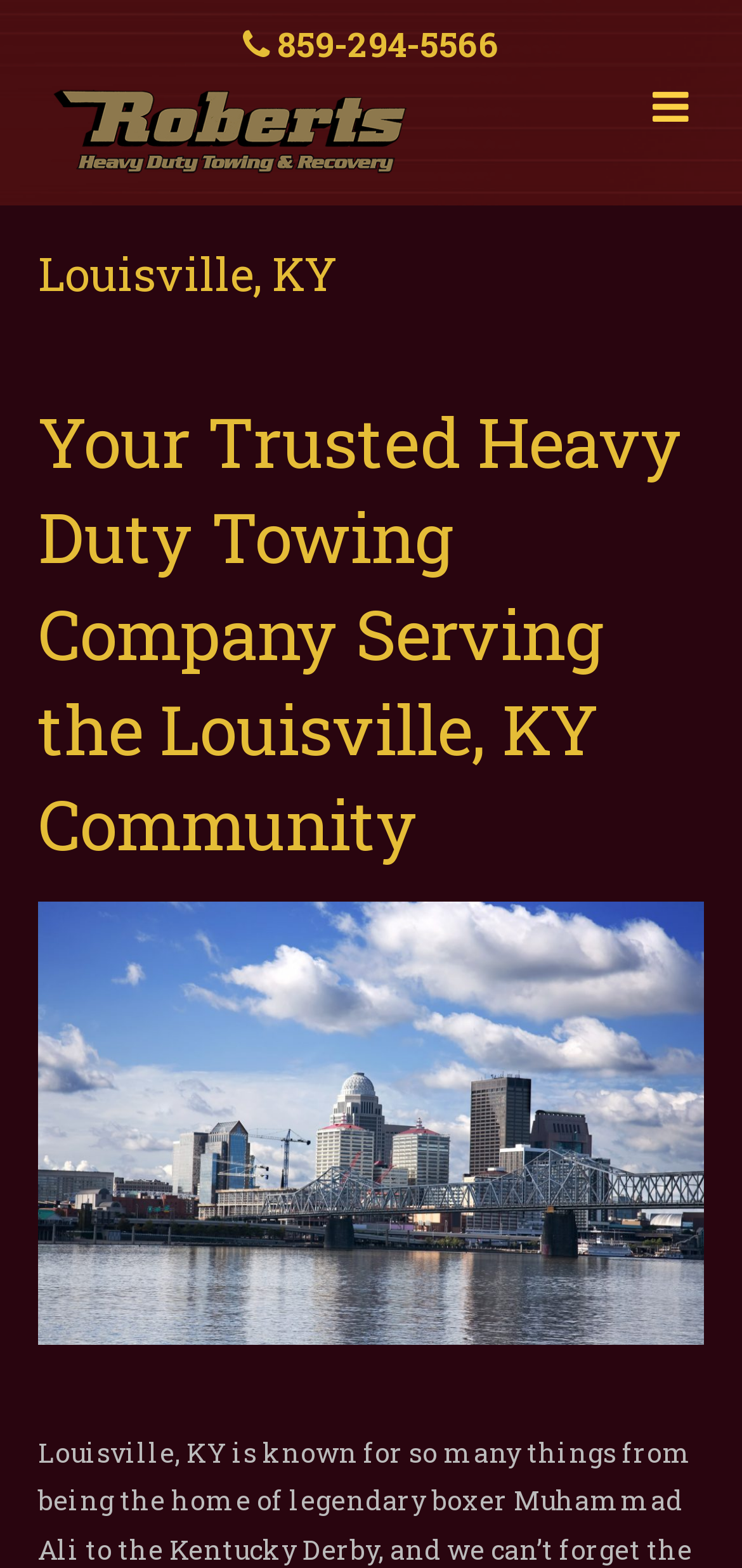What is the purpose of the company?
Please answer the question with a single word or phrase, referencing the image.

Heavy Duty Towing